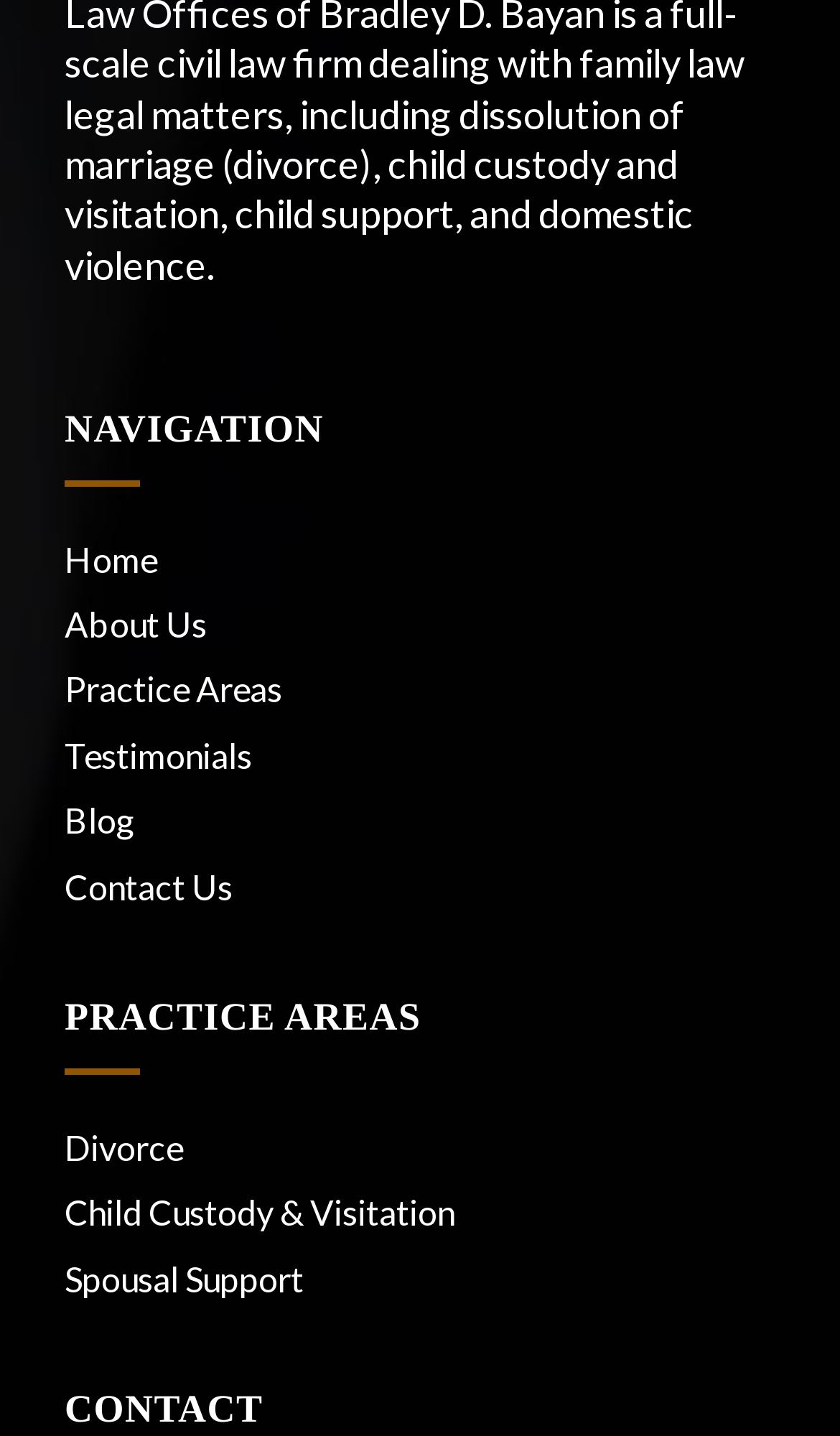What are the main navigation links?
Using the image as a reference, answer with just one word or a short phrase.

Home, About Us, etc.